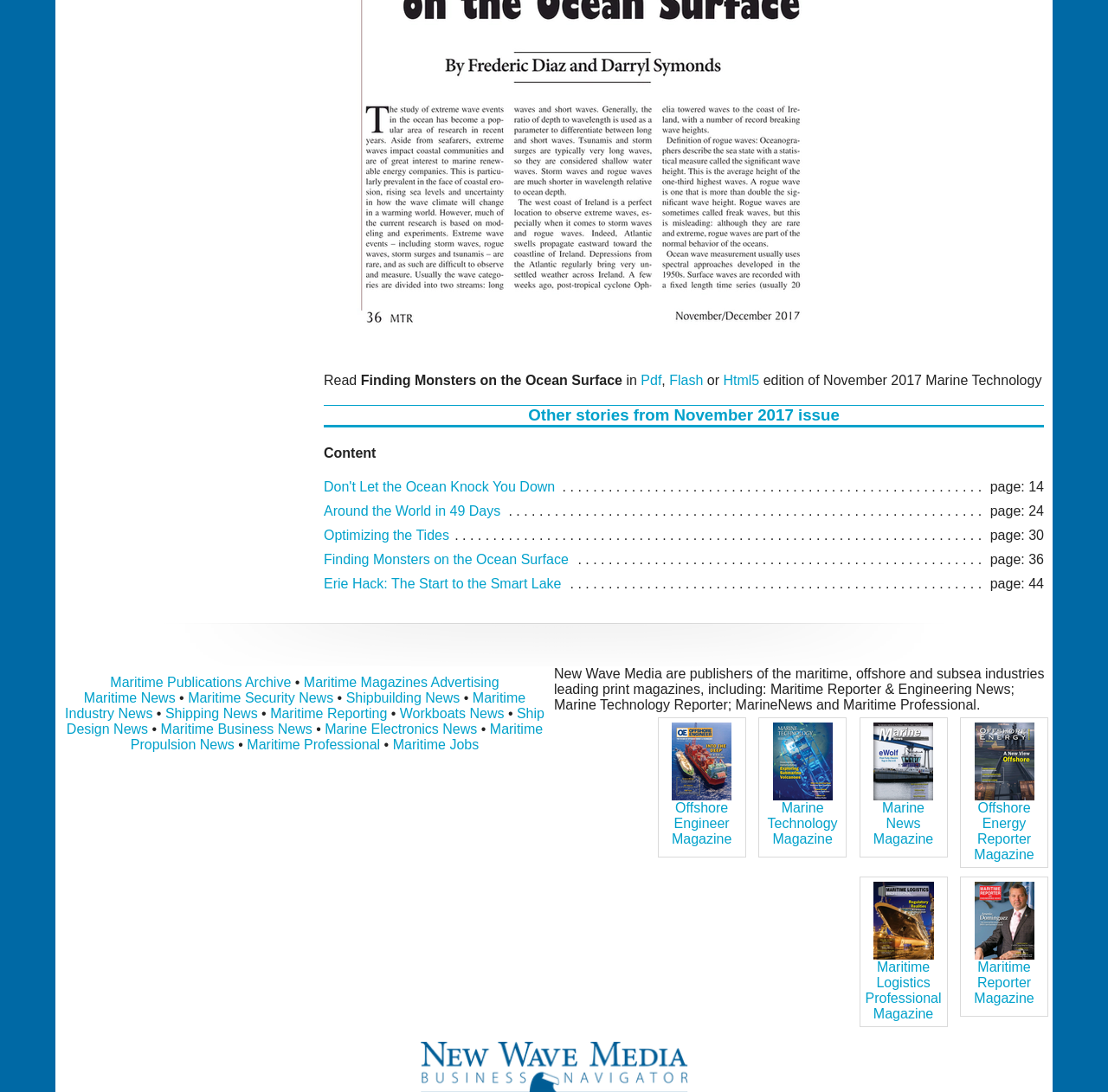Provide the bounding box for the UI element matching this description: "Html5".

[0.653, 0.341, 0.685, 0.355]